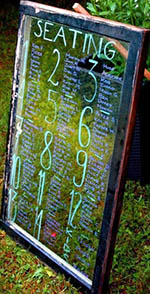What is the material of the window frame?
Please provide a detailed and comprehensive answer to the question.

The caption explicitly states that the window's natural wood frame enhances the overall appeal of the seating chart, implying that the frame is made of natural wood.